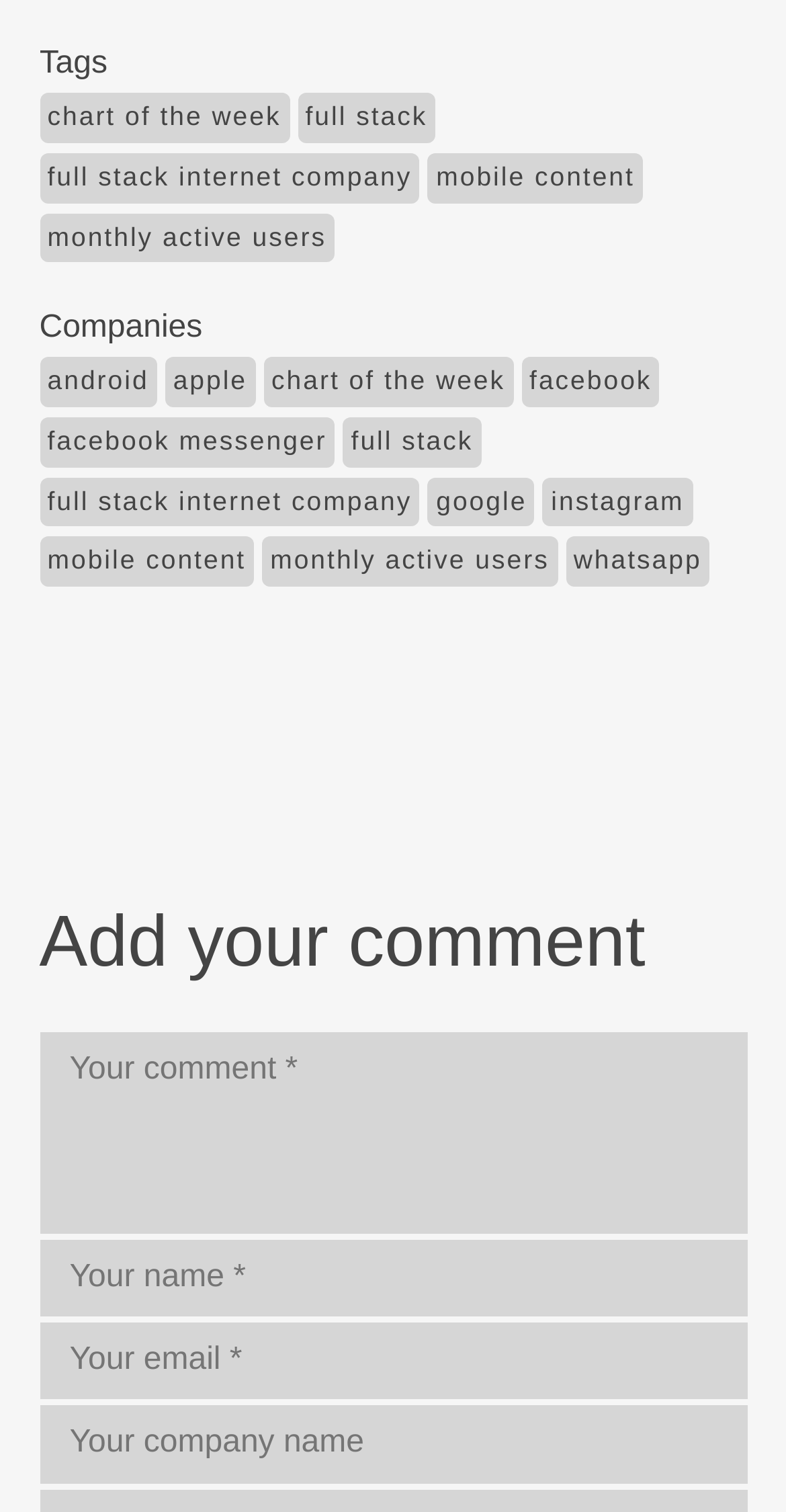Is the 'Company name' textbox required?
Analyze the image and deliver a detailed answer to the question.

I checked the properties of the 'Company name' textbox and found that it is not required.